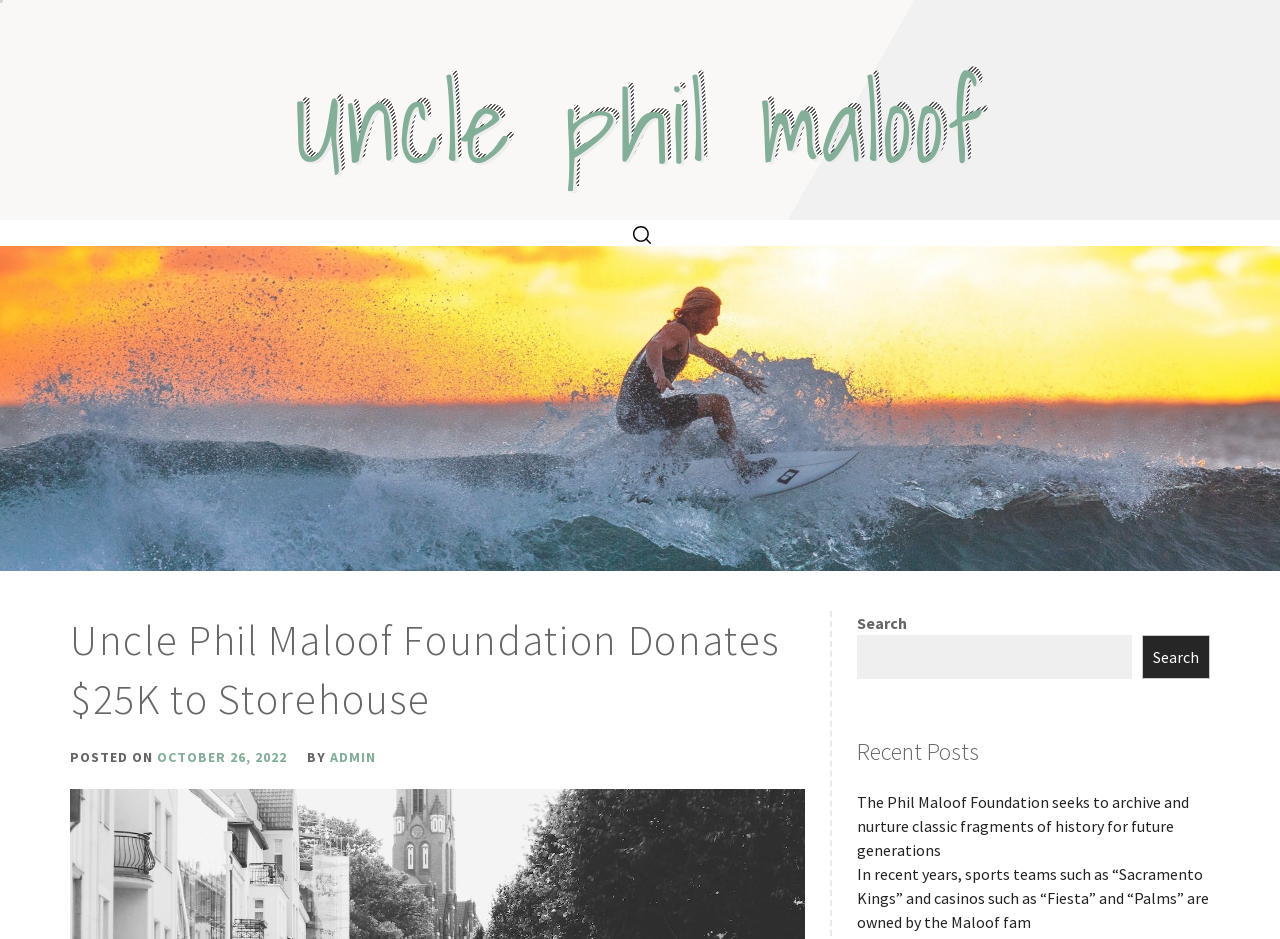Provide a thorough and detailed response to the question by examining the image: 
What is the purpose of the search box?

I found the answer by looking at the search box element, which has a label 'Search' and a button with the same label. This suggests that the purpose of the search box is to allow users to search the website.